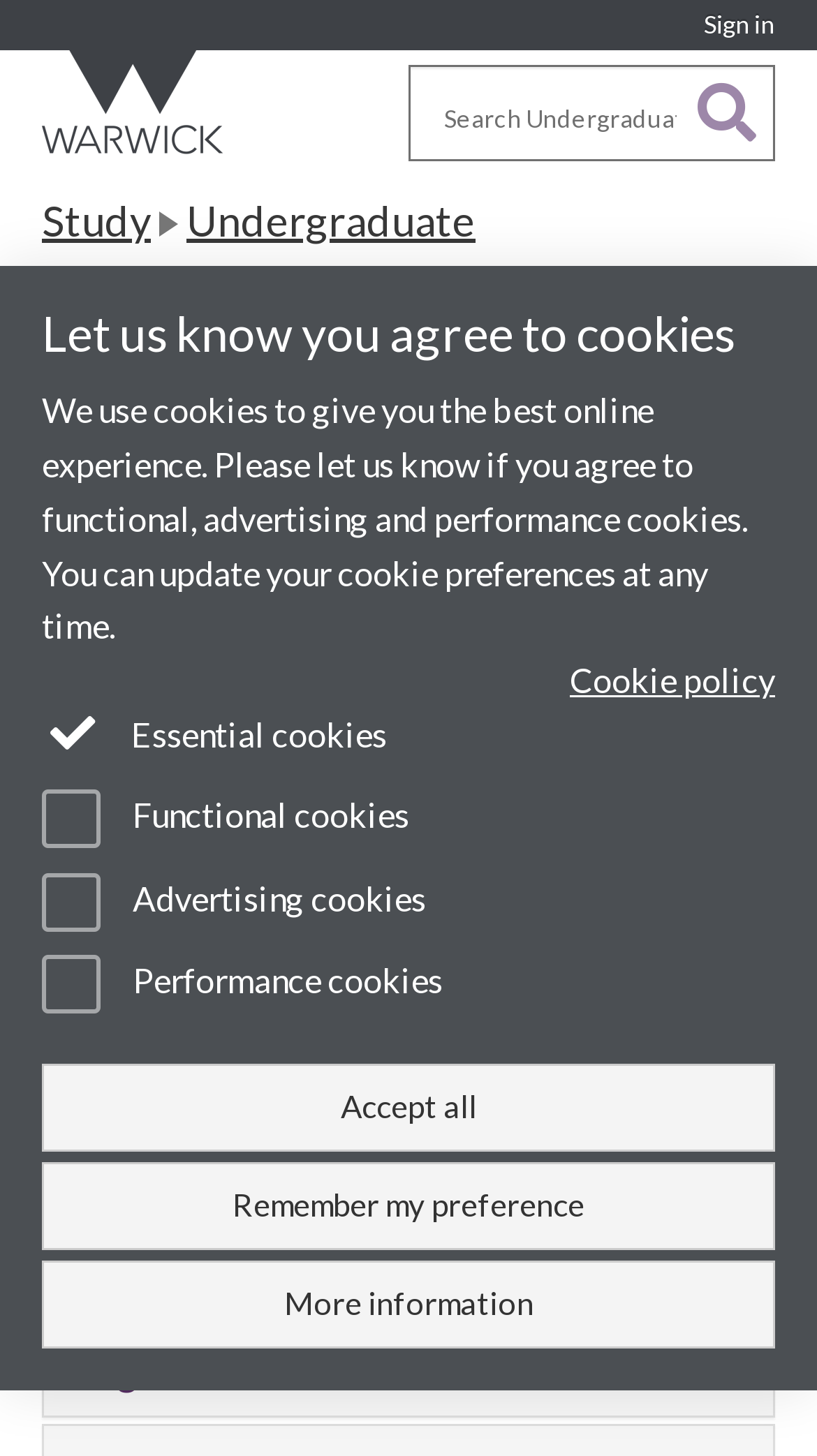Locate the bounding box coordinates of the segment that needs to be clicked to meet this instruction: "Check if you're eligible for student finance".

[0.051, 0.784, 0.813, 0.809]